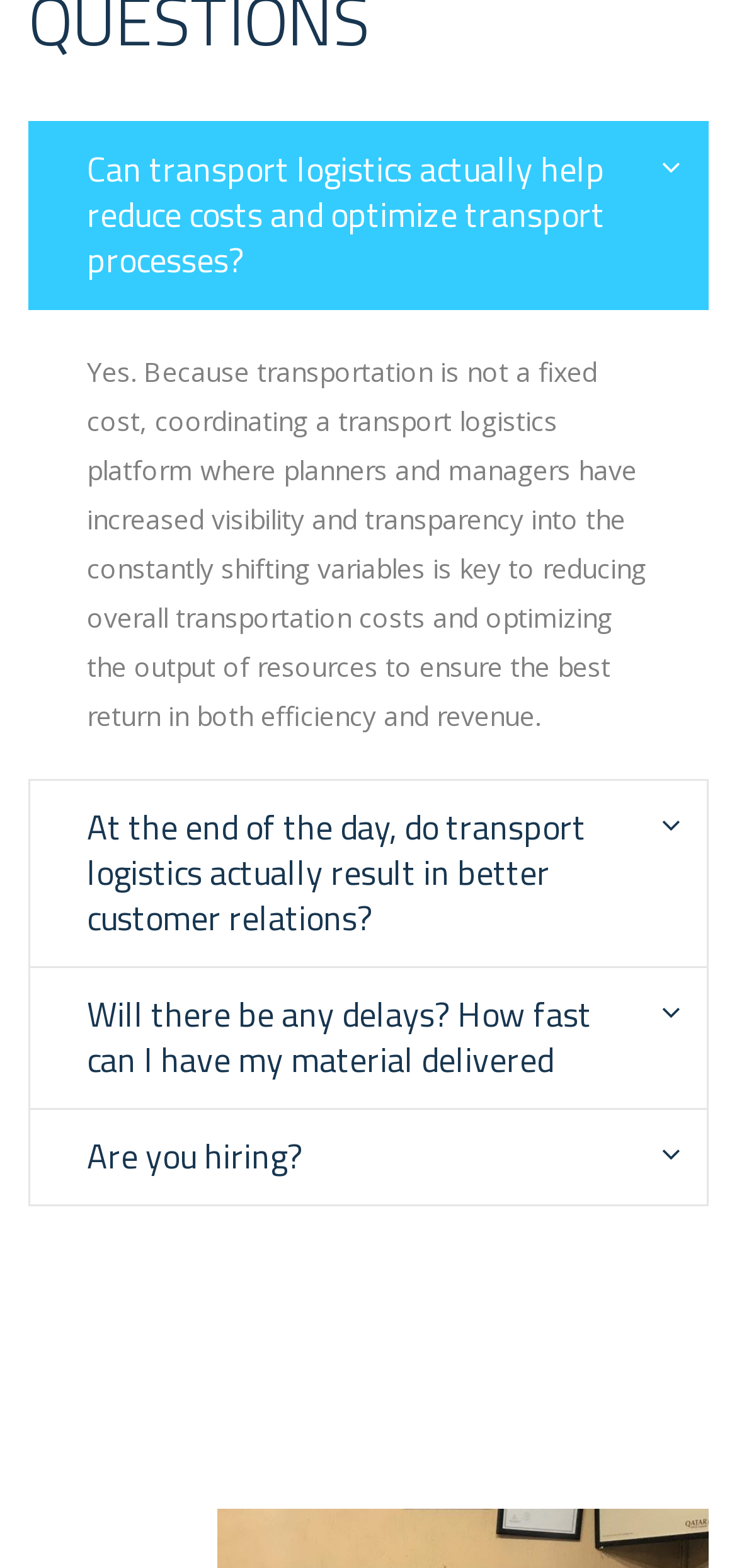Refer to the element description Are you hiring? and identify the corresponding bounding box in the screenshot. Format the coordinates as (top-left x, top-left y, bottom-right x, bottom-right y) with values in the range of 0 to 1.

[0.041, 0.707, 0.959, 0.768]